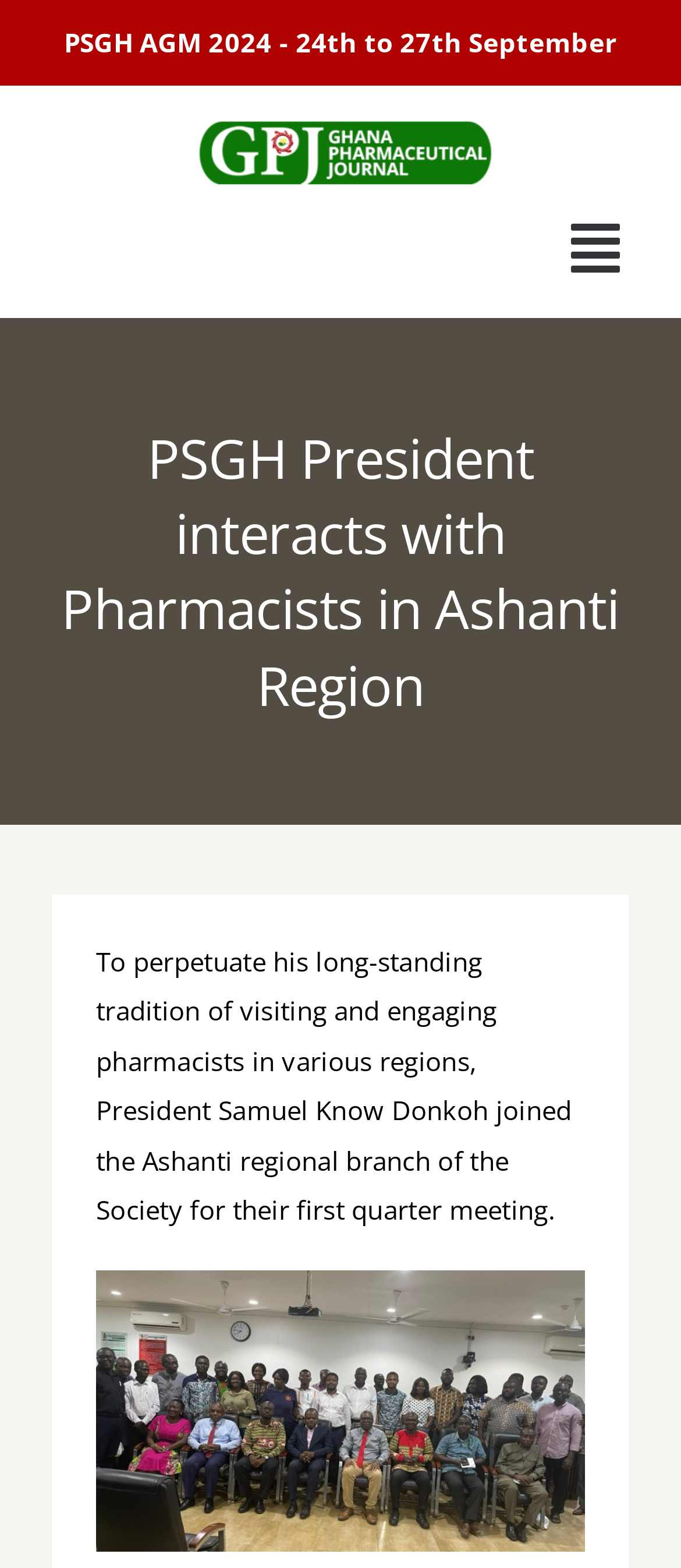Answer this question in one word or a short phrase: What is the name of the president mentioned?

Samuel Know Donkoh